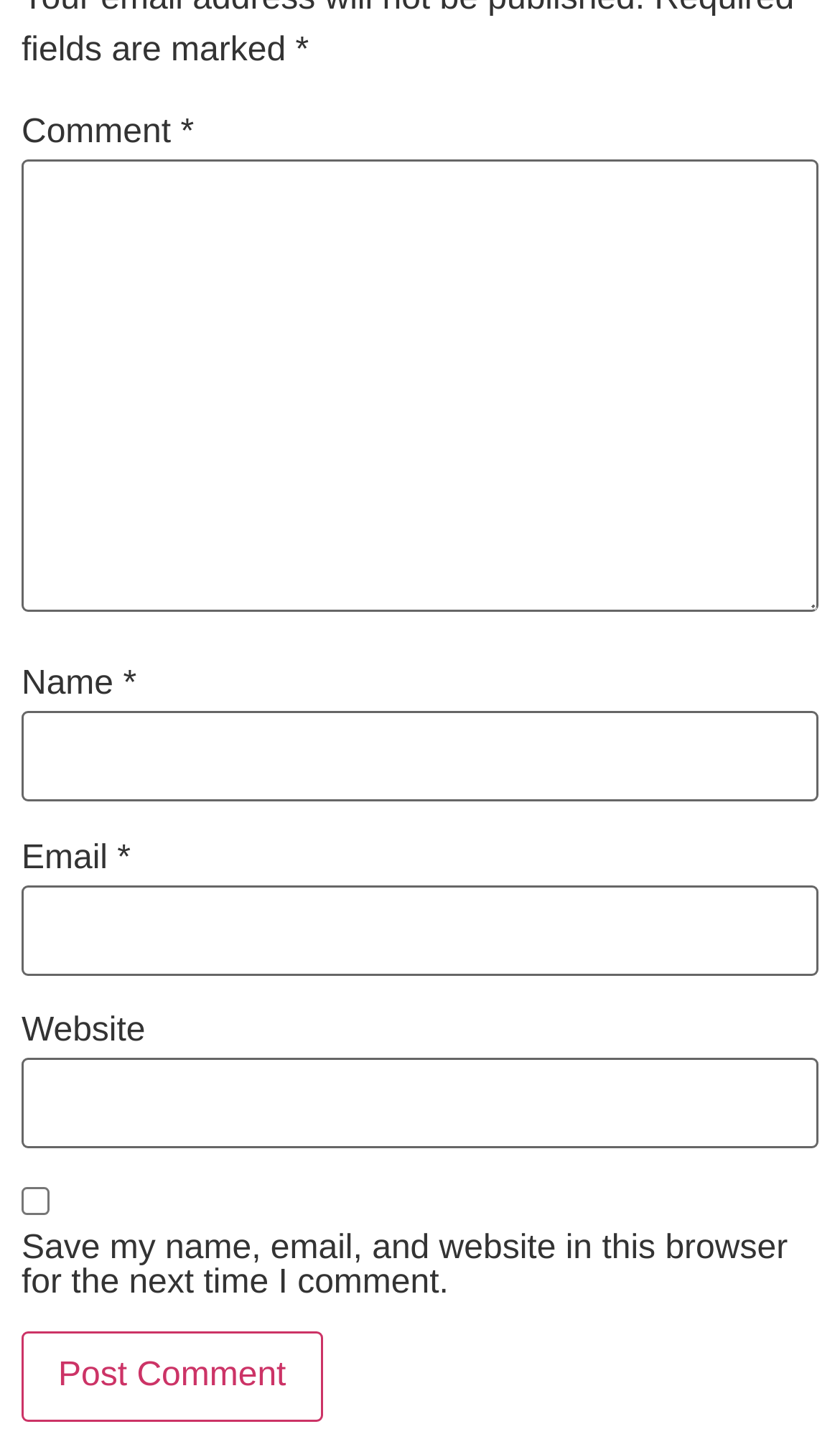Given the element description "parent_node: Email * aria-describedby="email-notes" name="email"" in the screenshot, predict the bounding box coordinates of that UI element.

[0.026, 0.609, 0.974, 0.672]